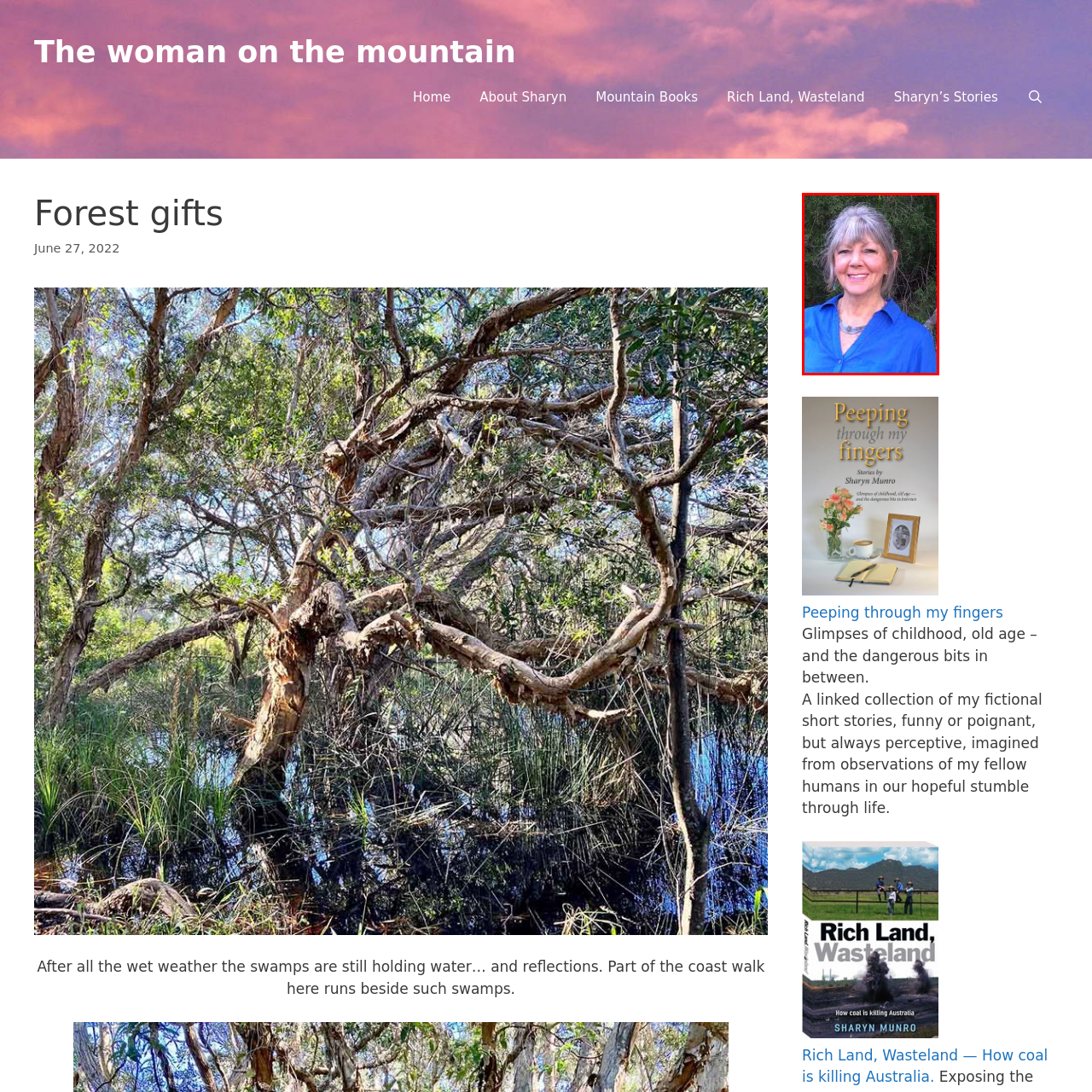View the section of the image outlined in red, What is the tone of the woman's expression? Provide your response in a single word or brief phrase.

Warm